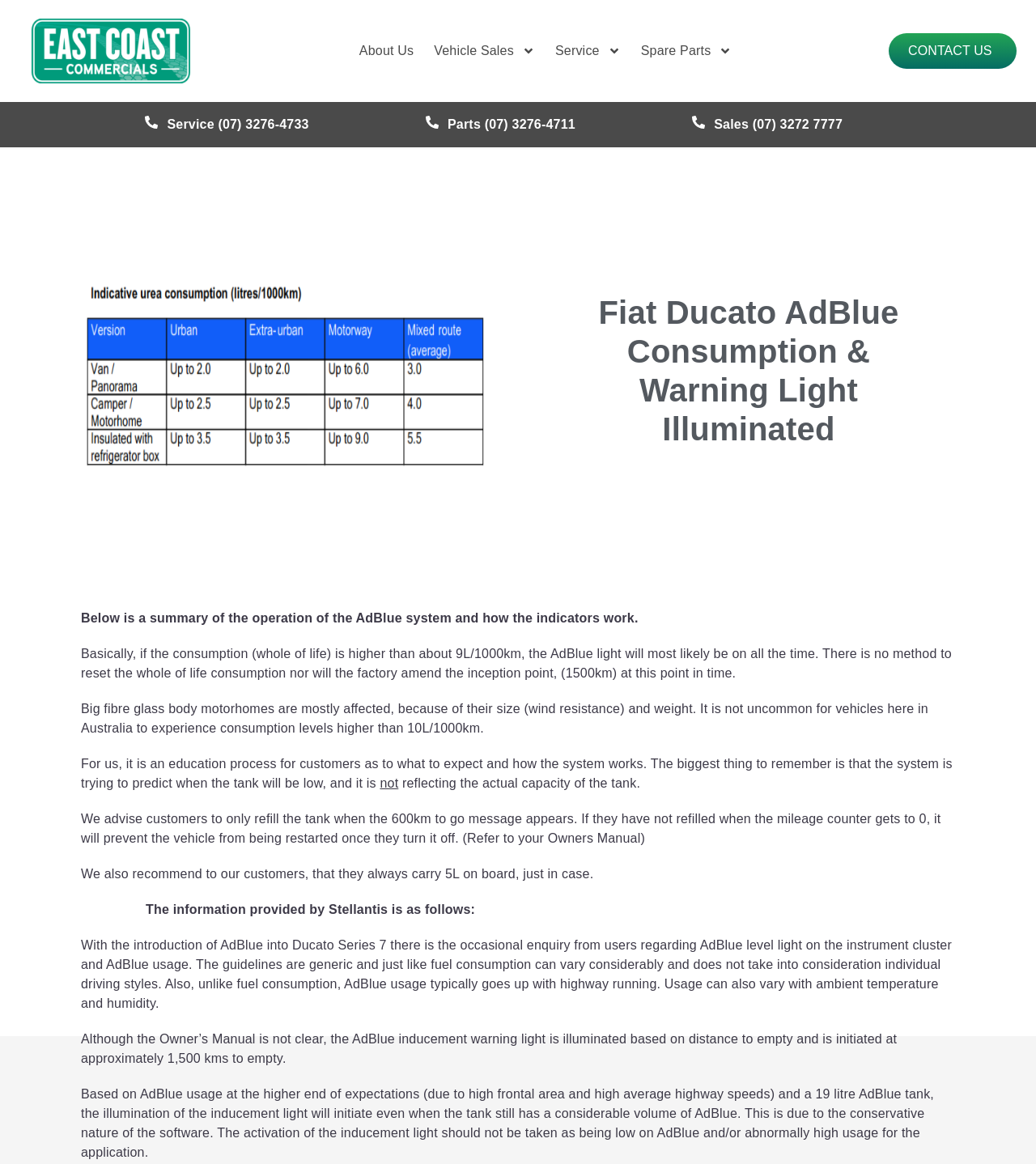Answer the question using only a single word or phrase: 
What is the capacity of the AdBlue tank mentioned on the webpage?

19 litres